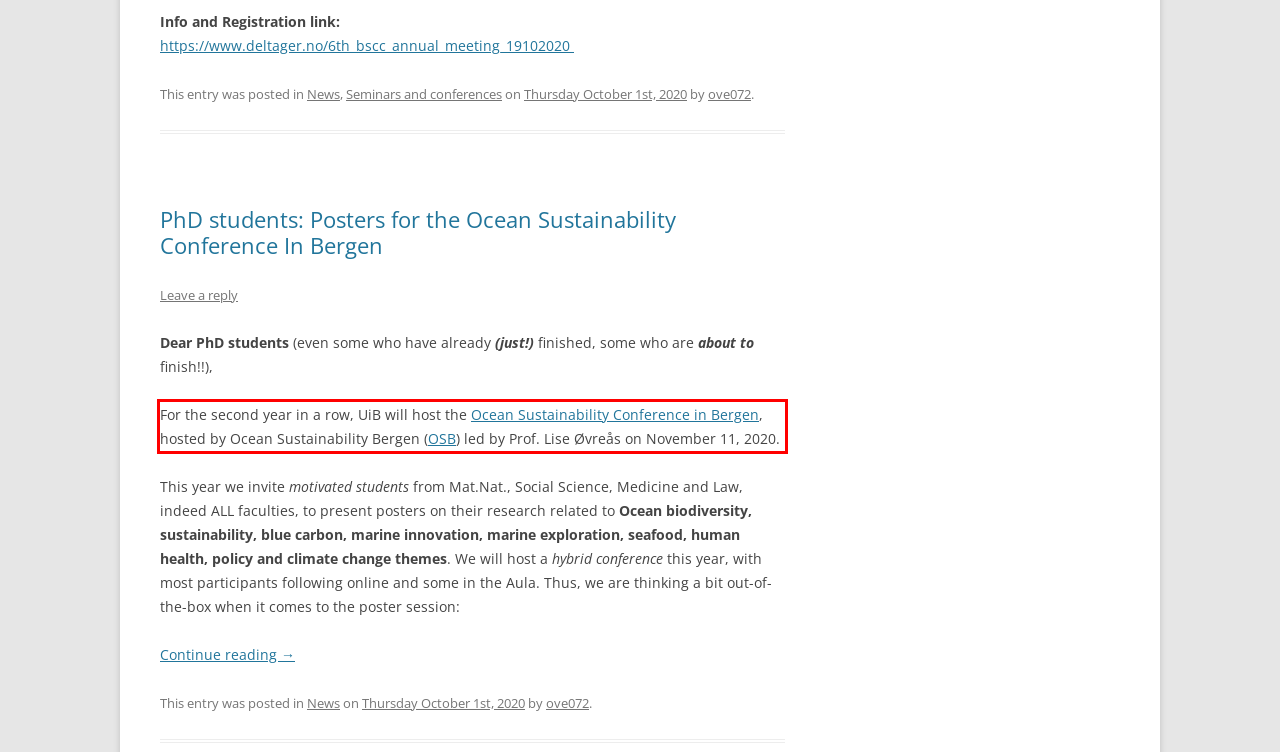Review the webpage screenshot provided, and perform OCR to extract the text from the red bounding box.

For the second year in a row, UiB will host the Ocean Sustainability Conference in Bergen, hosted by Ocean Sustainability Bergen (OSB) led by Prof. Lise Øvreås on November 11, 2020.